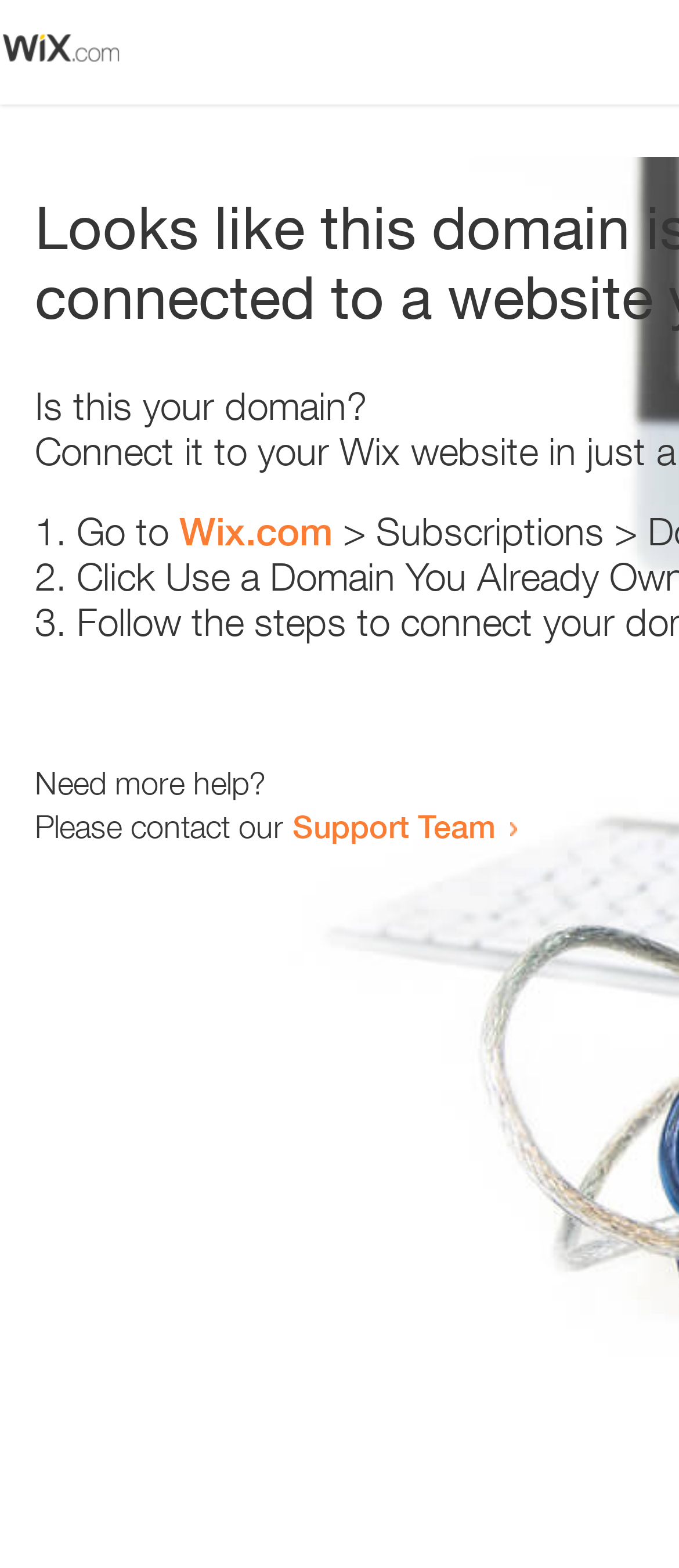What is the vertical position of the image relative to the text 'Is this your domain?'?
Using the visual information, reply with a single word or short phrase.

Above